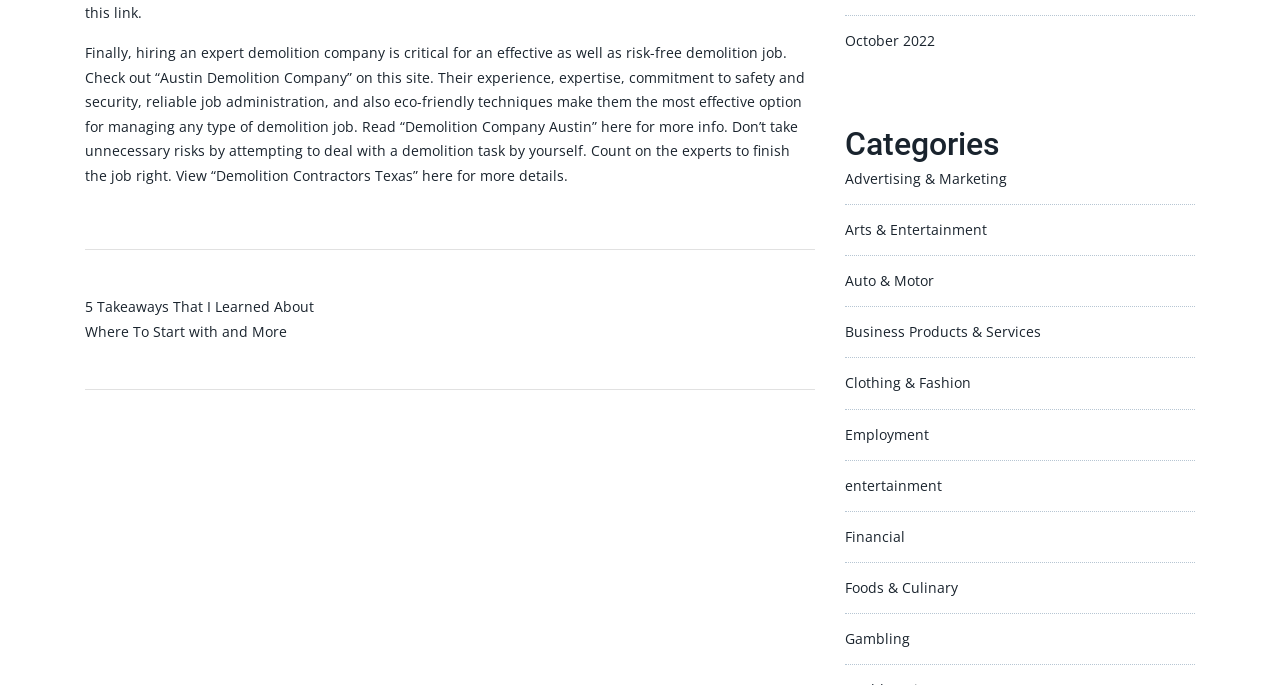What is the name of the demolition company mentioned on the webpage?
Please answer the question with as much detail and depth as you can.

The webpage mentions 'Austin Demolition Company' as a recommended option for managing any type of demolition job, with a link to their website.